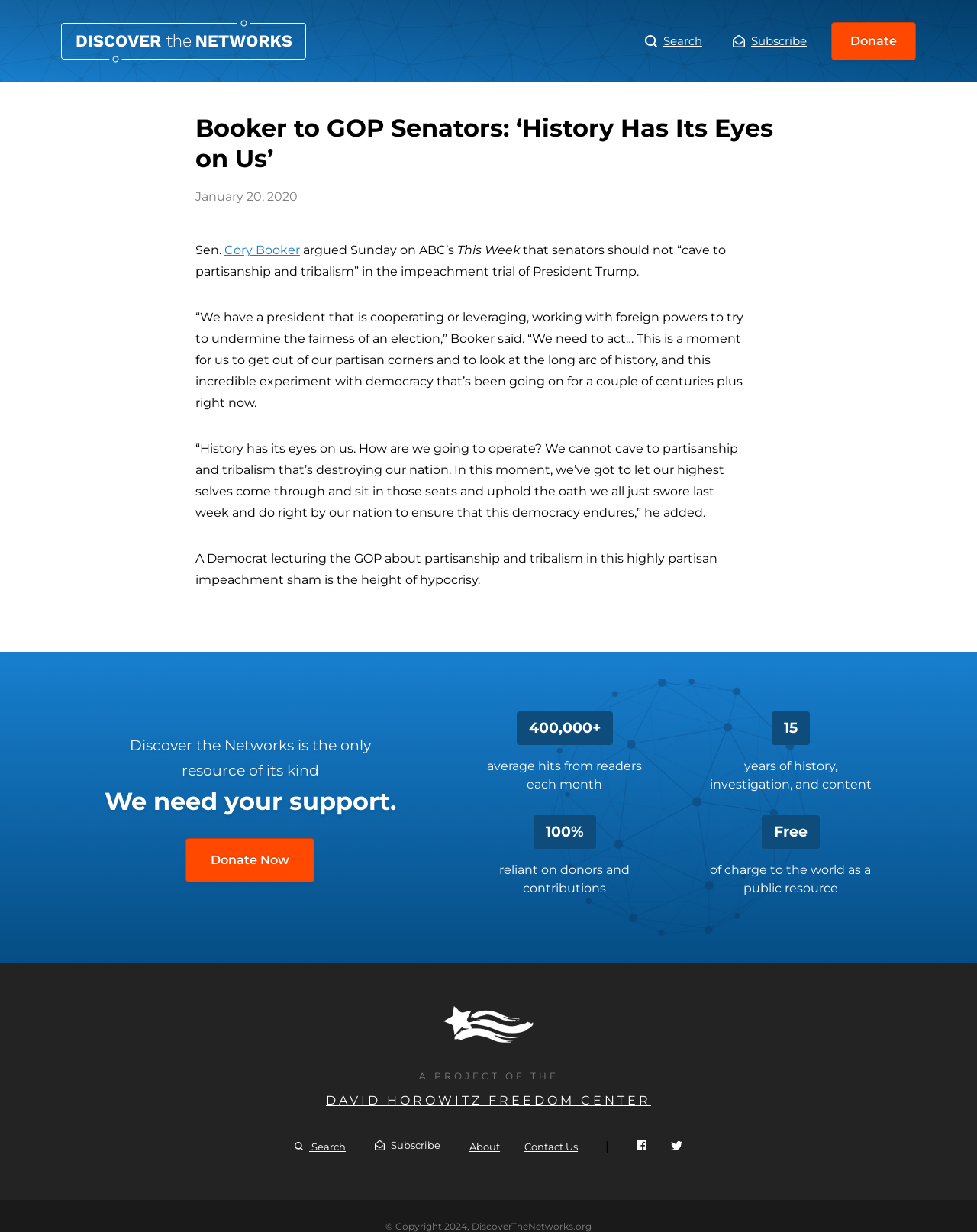Respond to the following question with a brief word or phrase:
How many years of history does the website claim to have?

15